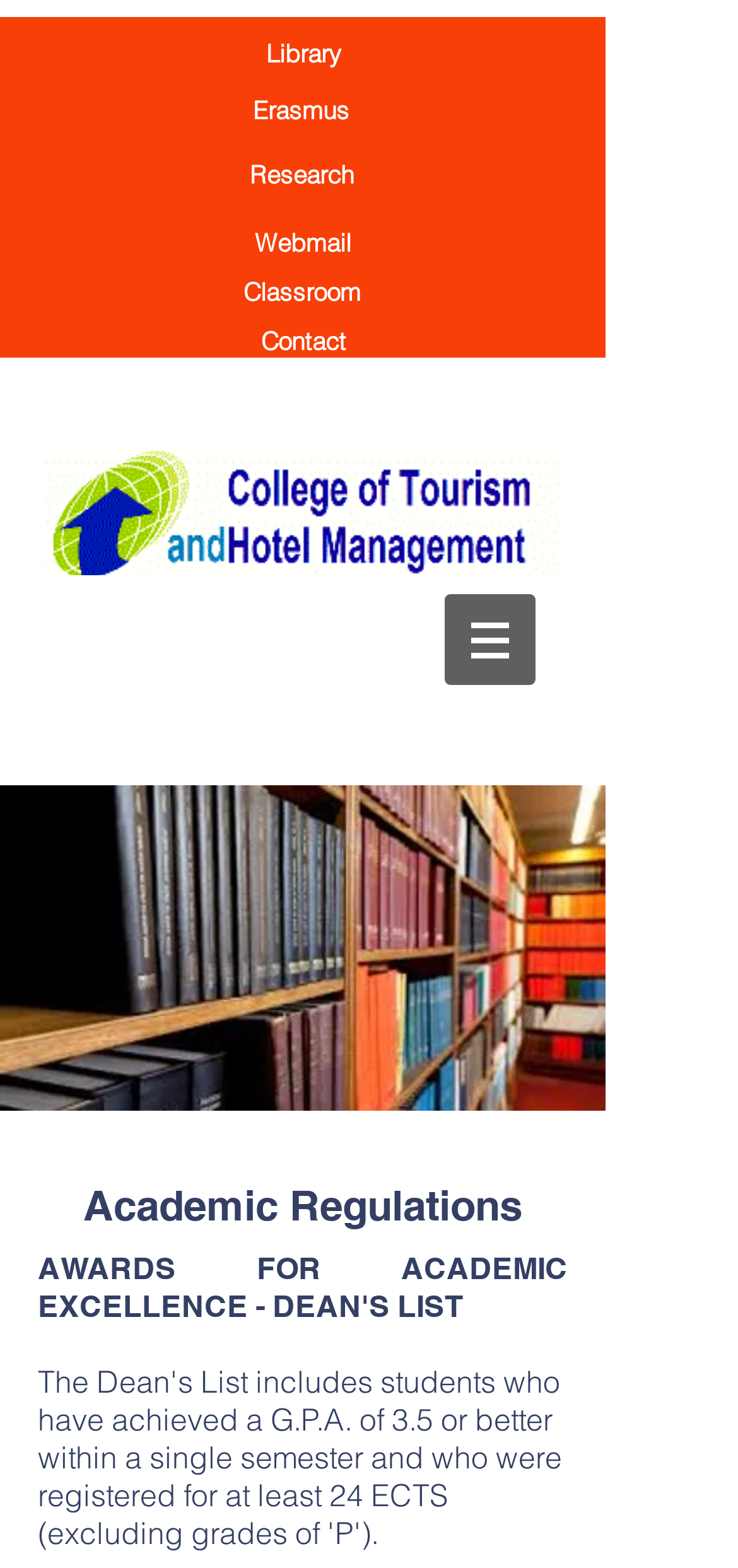Answer the question using only a single word or phrase: 
What is the purpose of the button with an image?

To open a menu